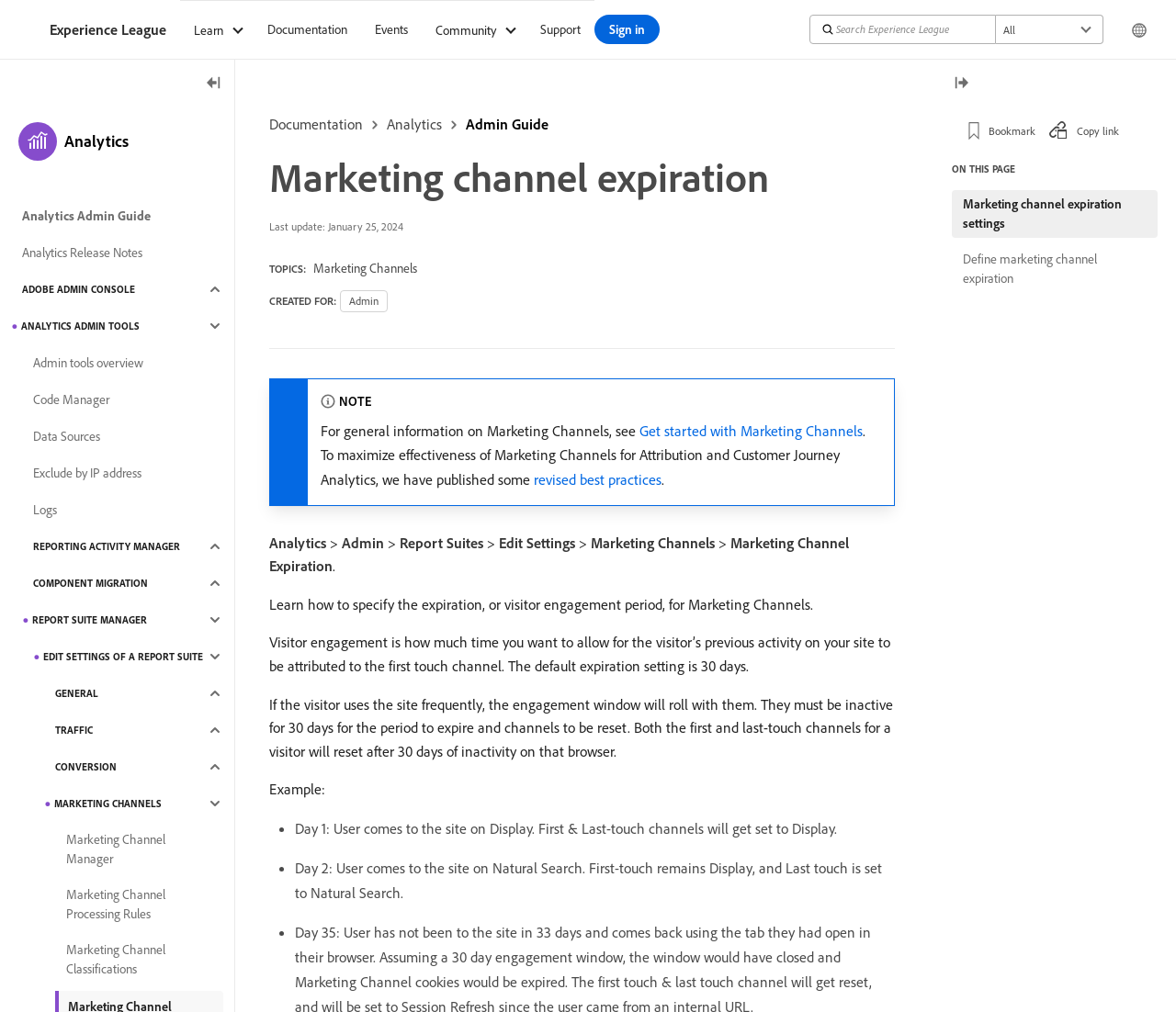Please identify the bounding box coordinates of the clickable region that I should interact with to perform the following instruction: "Search for something". The coordinates should be expressed as four float numbers between 0 and 1, i.e., [left, top, right, bottom].

[0.695, 0.015, 0.713, 0.044]